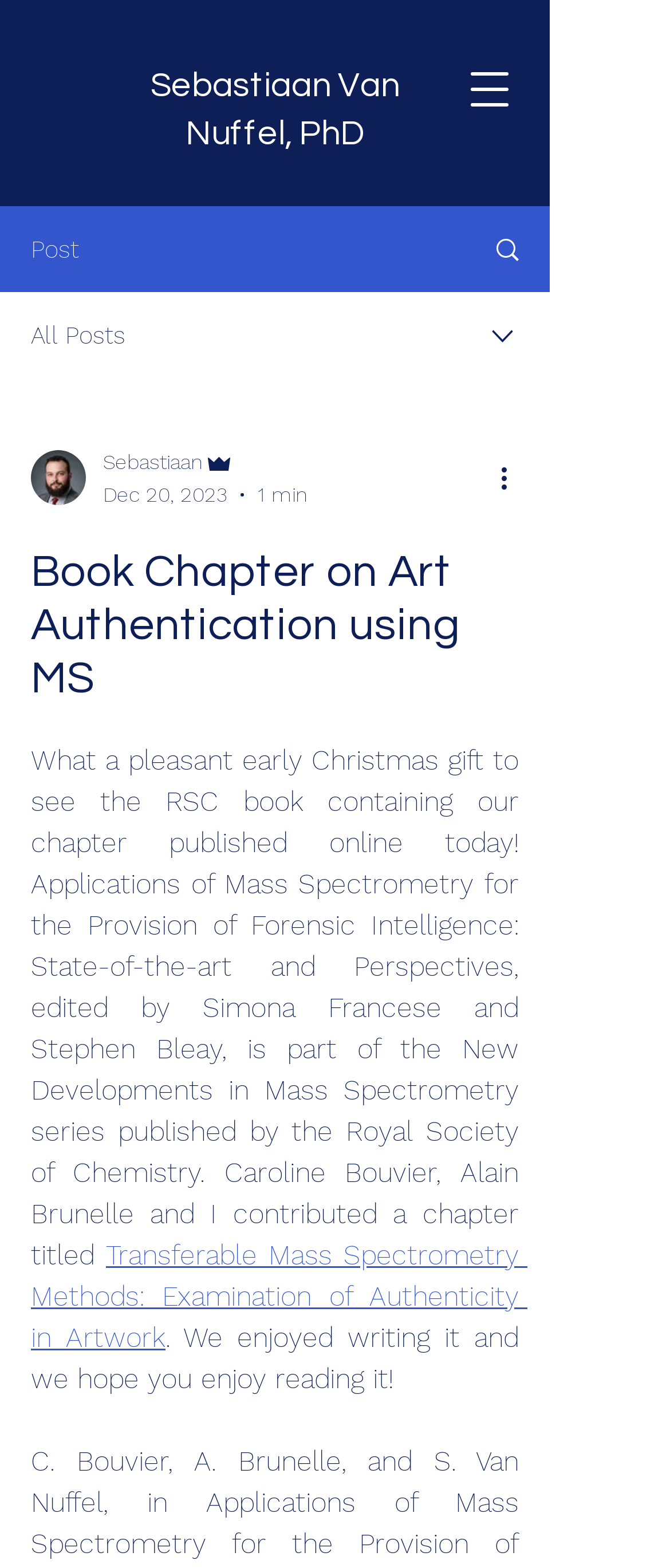How many authors contributed to the chapter?
Please answer the question as detailed as possible.

There are three authors who contributed to the chapter, namely Caroline Bouvier, Alain Brunelle, and the author of this webpage, as indicated by the text 'Caroline Bouvier, Alain Brunelle and I contributed a chapter titled...'.